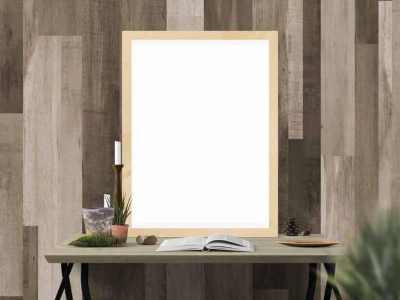What is open in front of the canvas?
Kindly give a detailed and elaborate answer to the question.

The book is open in front of the canvas, inviting introspection and creativity, which is a key element in designing one's career as discussed in the associated article.